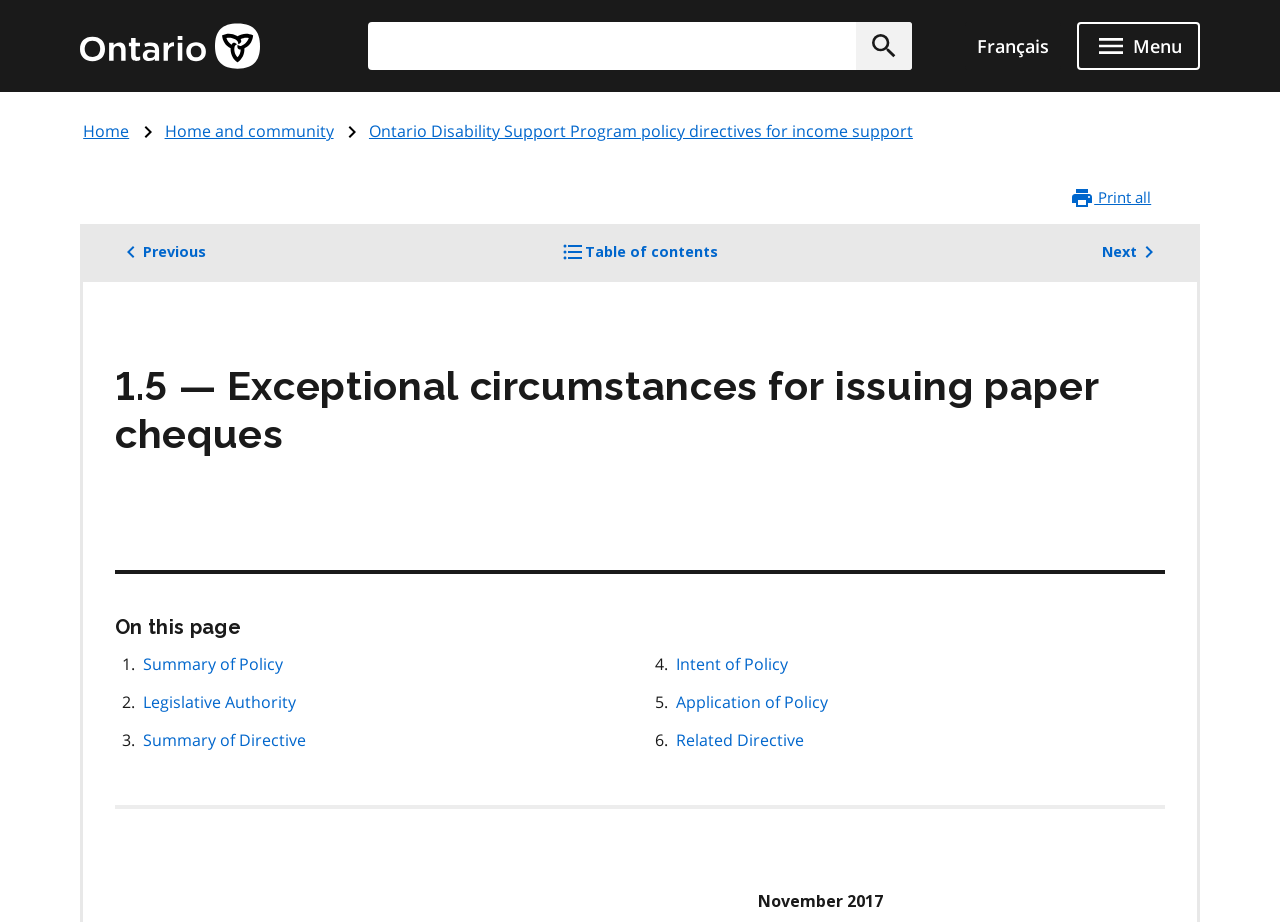Determine the bounding box coordinates of the section to be clicked to follow the instruction: "Show navigation menu". The coordinates should be given as four float numbers between 0 and 1, formatted as [left, top, right, bottom].

[0.841, 0.024, 0.938, 0.076]